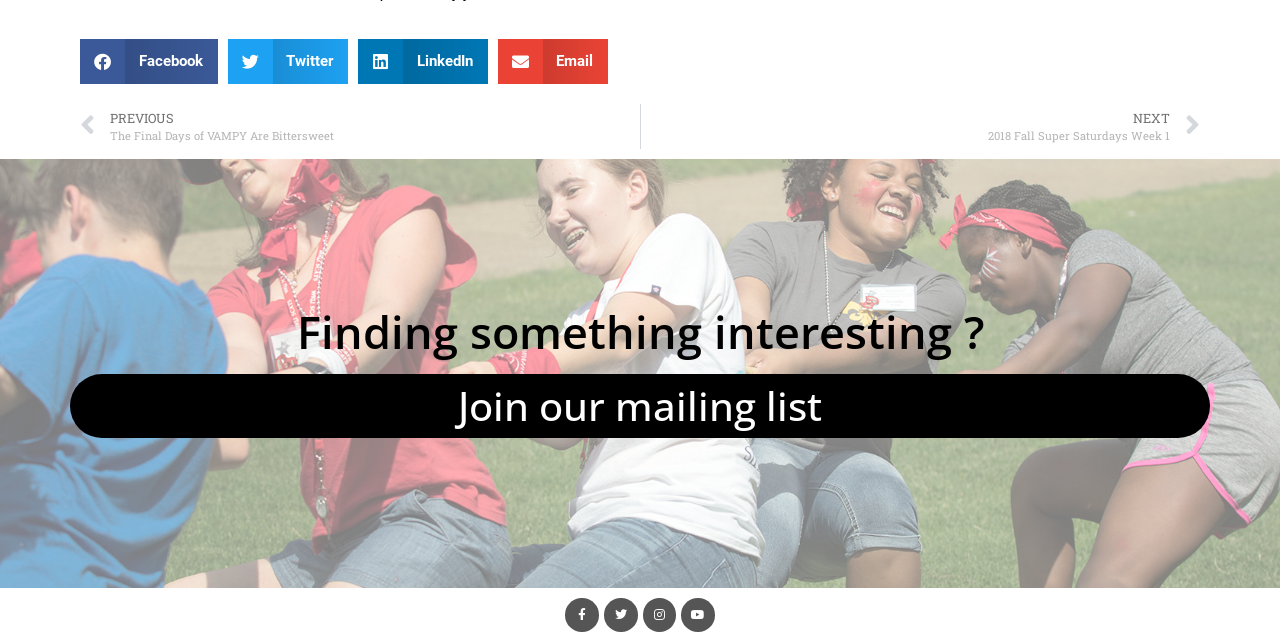Use a single word or phrase to answer the question:
What is the text of the first link on the webpage?

Prev PREVIOUS The Final Days of VAMPY Are Bittersweet